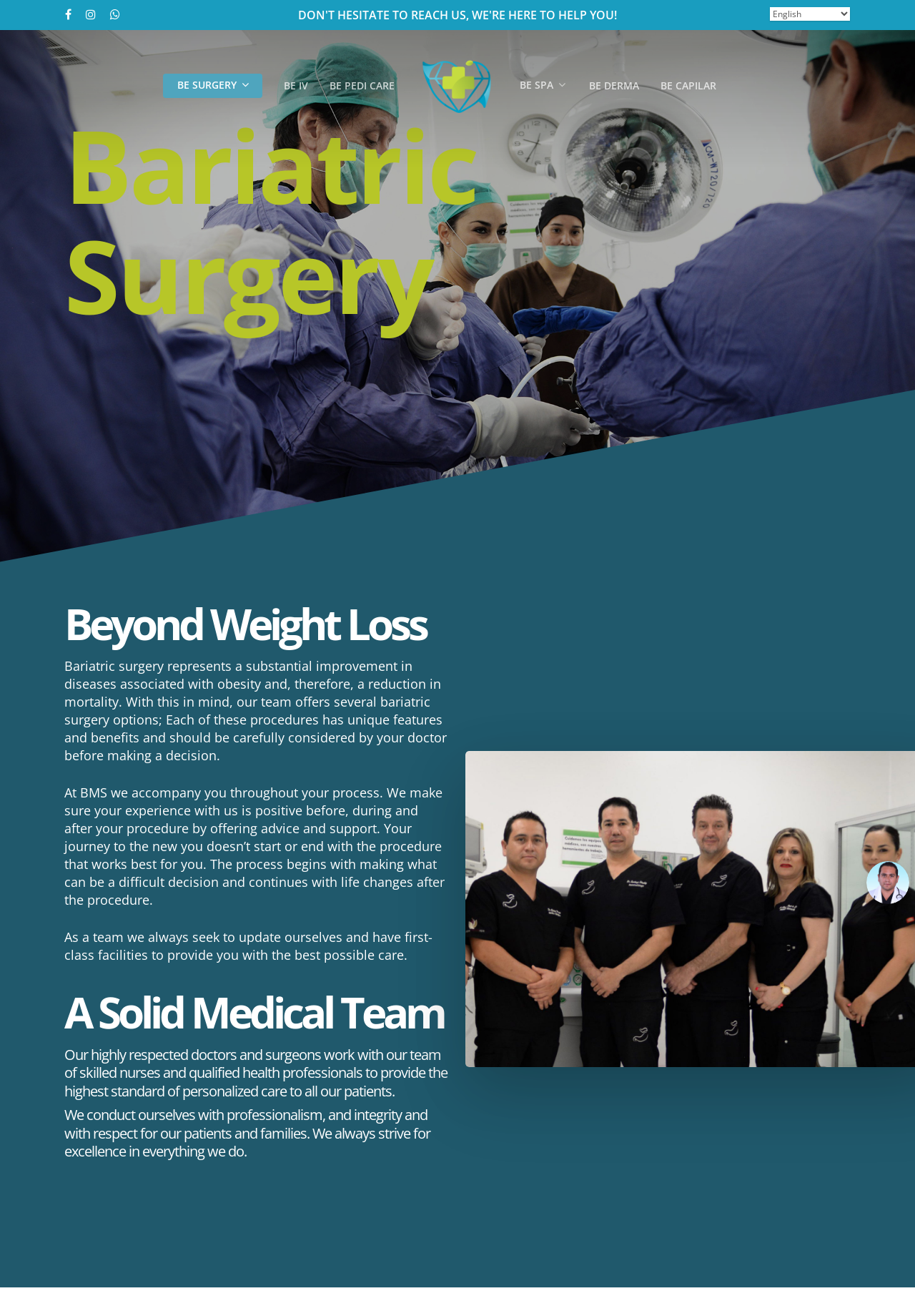Locate and provide the bounding box coordinates for the HTML element that matches this description: "Be Capilar".

[0.722, 0.062, 0.783, 0.068]